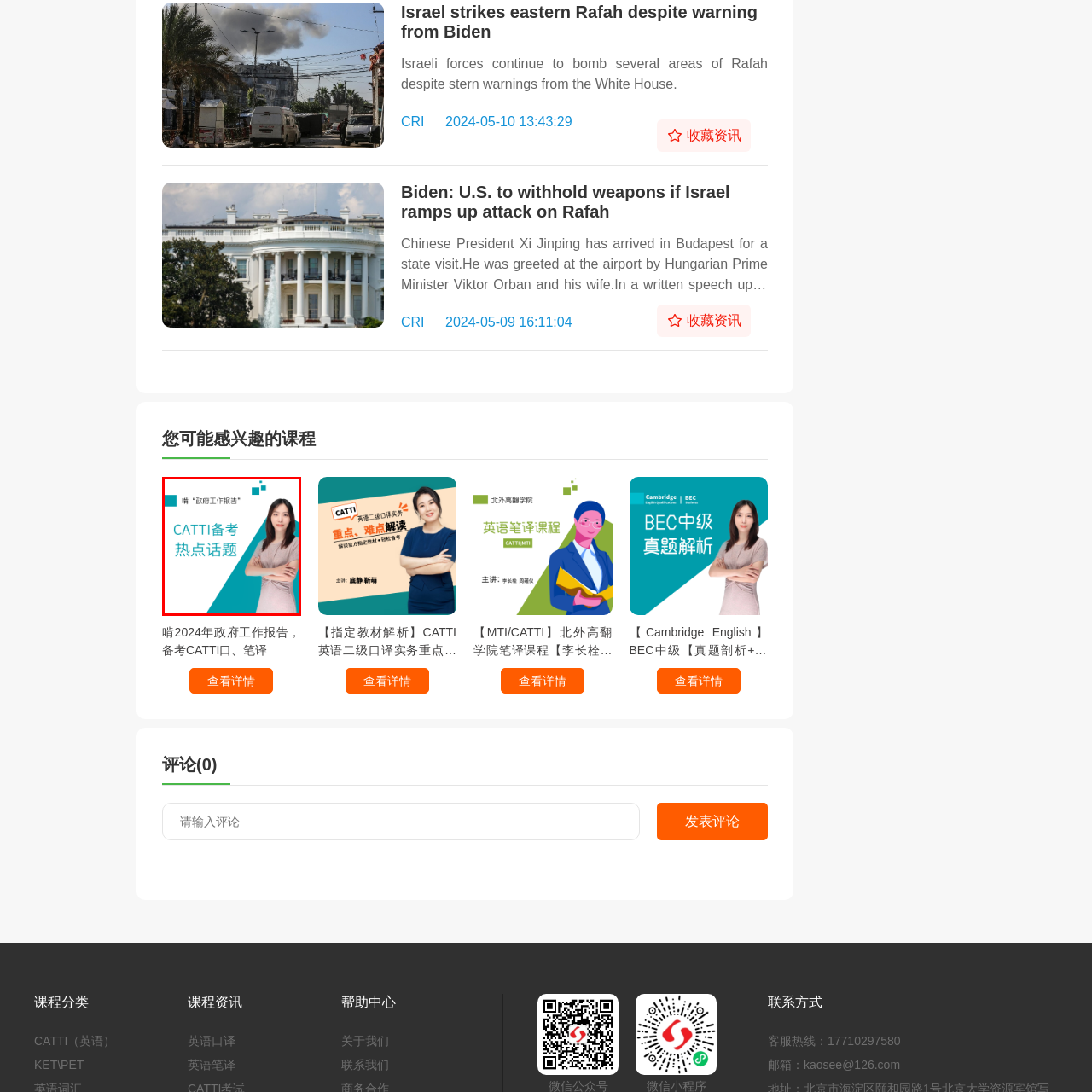Please look at the image highlighted by the red box, What is the CATTI examination related to?
 Provide your answer using a single word or phrase.

Translation and interpretation standards